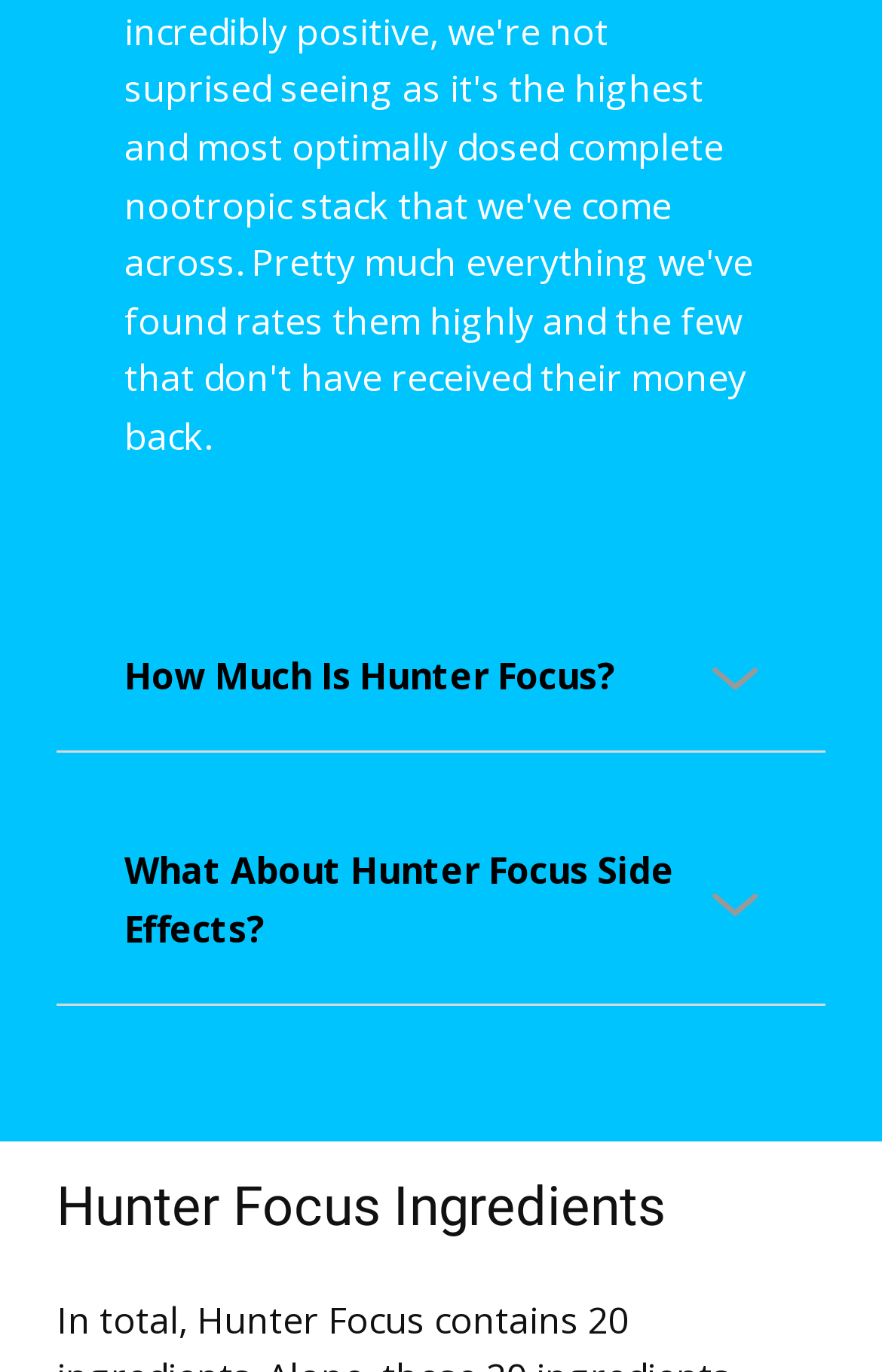Are there any static text elements on this webpage?
Please provide a single word or phrase as your answer based on the image.

Yes